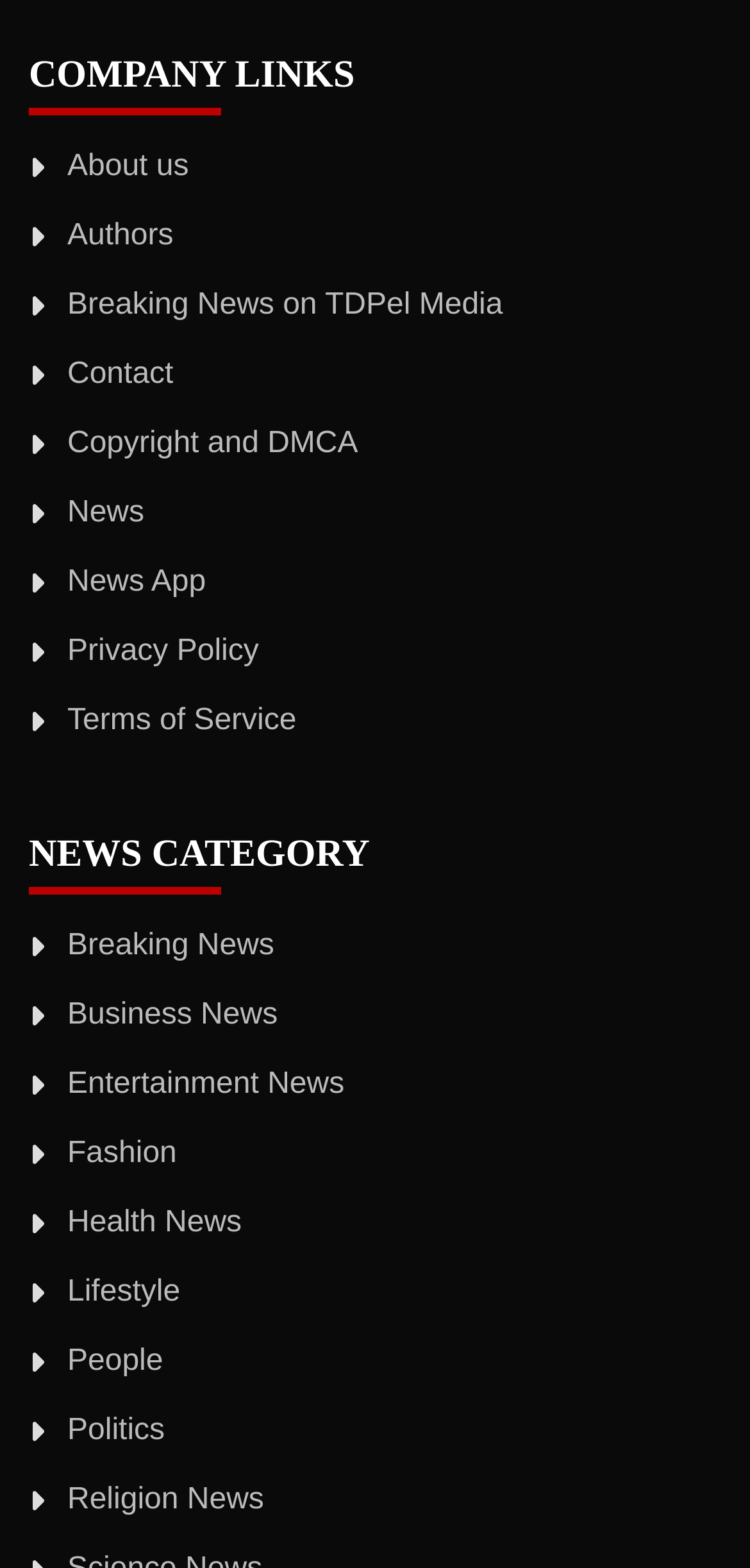What is the first news category?
Provide a detailed answer to the question using information from the image.

I looked at the links under the 'NEWS CATEGORY' heading and found that the first one is 'Breaking News'.